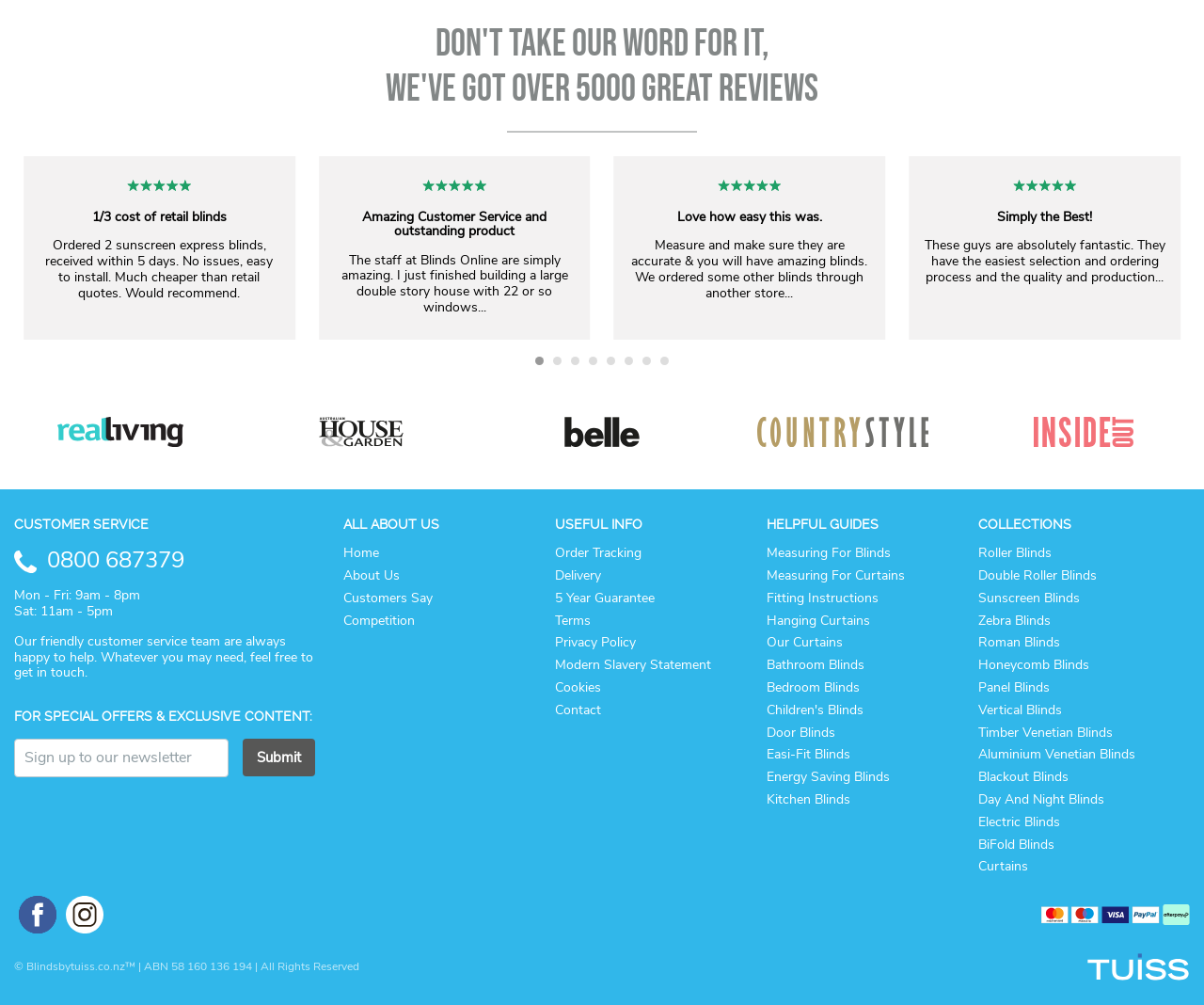Please give the bounding box coordinates of the area that should be clicked to fulfill the following instruction: "Explore 'HELPFUL GUIDES'". The coordinates should be in the format of four float numbers from 0 to 1, i.e., [left, top, right, bottom].

[0.637, 0.515, 0.812, 0.529]